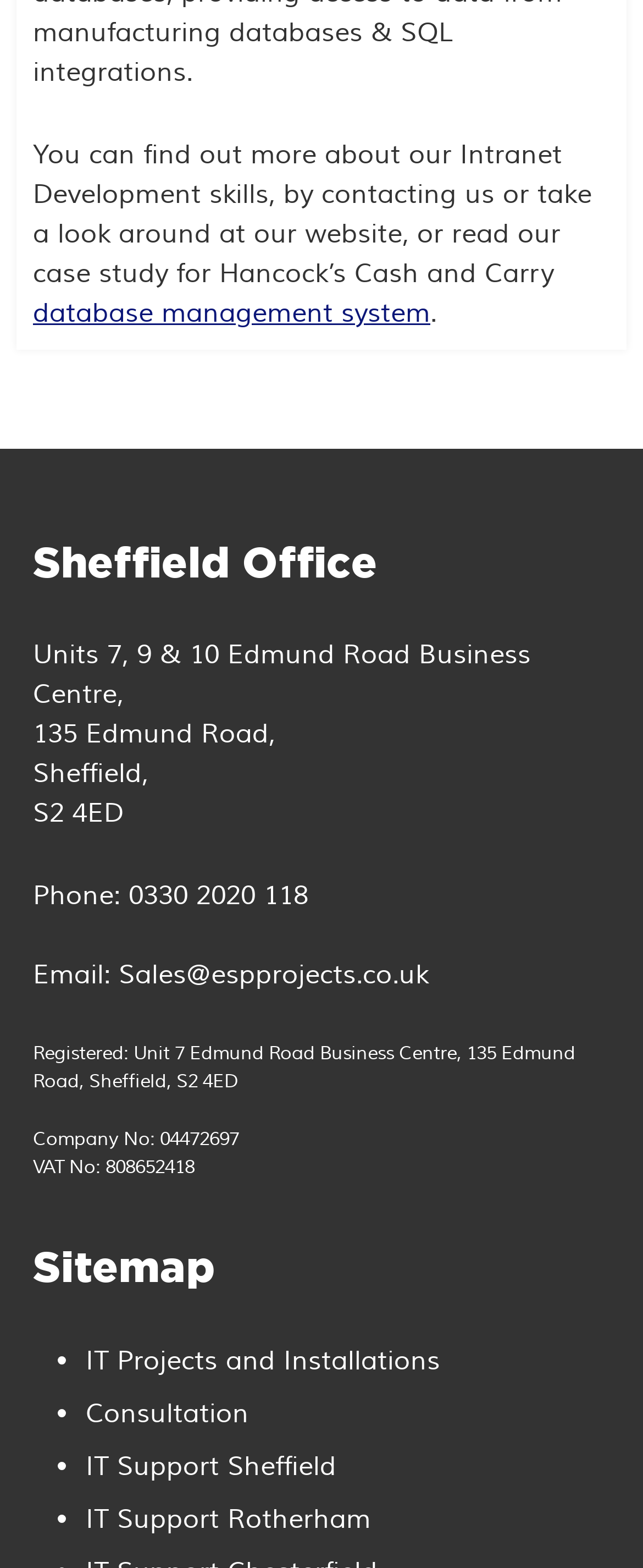Respond to the question below with a single word or phrase: What is the name of the business centre?

Edmund Road Business Centre